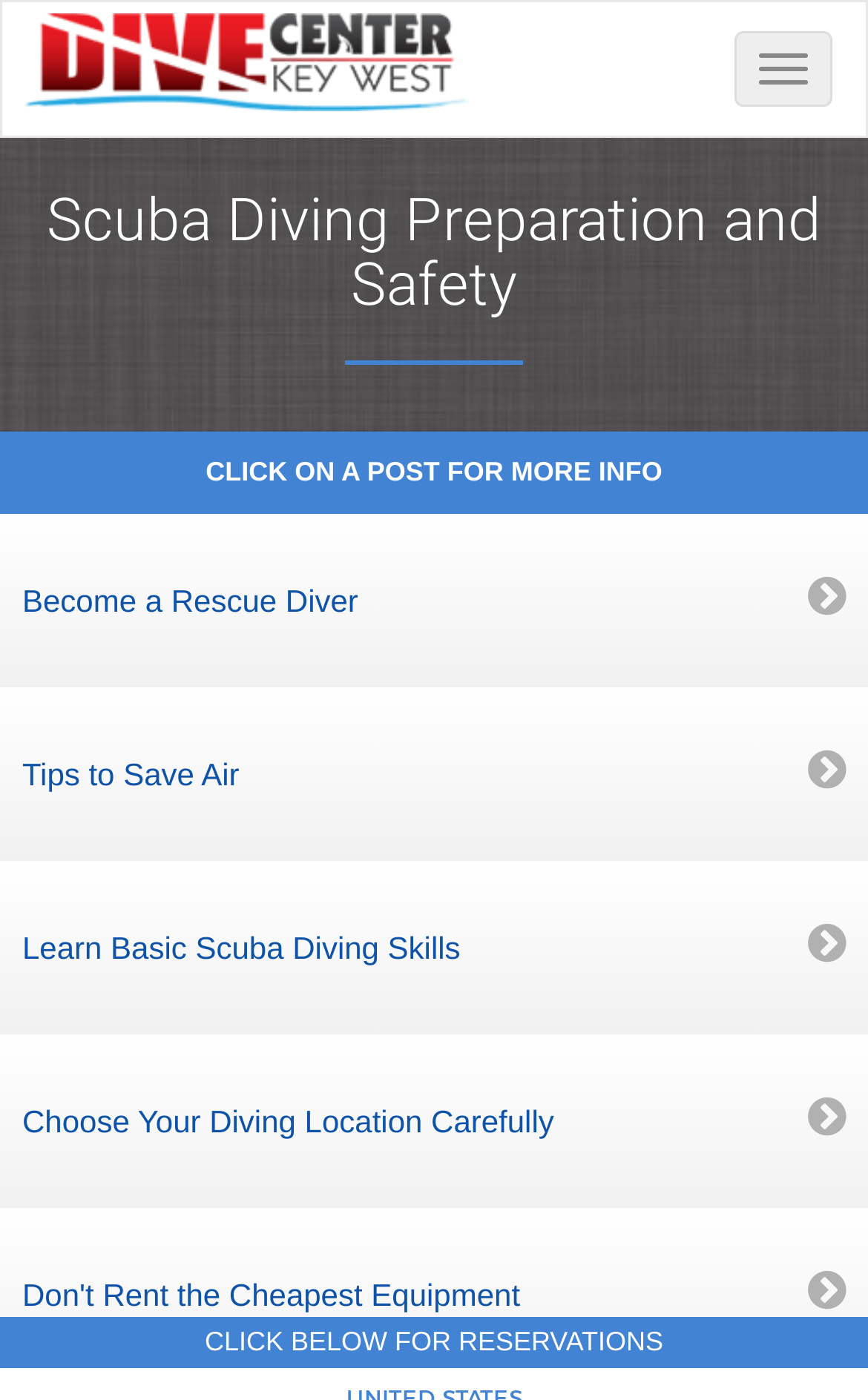Extract the bounding box coordinates of the UI element described by: "Don't Rent the Cheapest Equipment". The coordinates should include four float numbers ranging from 0 to 1, e.g., [left, top, right, bottom].

[0.026, 0.864, 1.0, 0.987]